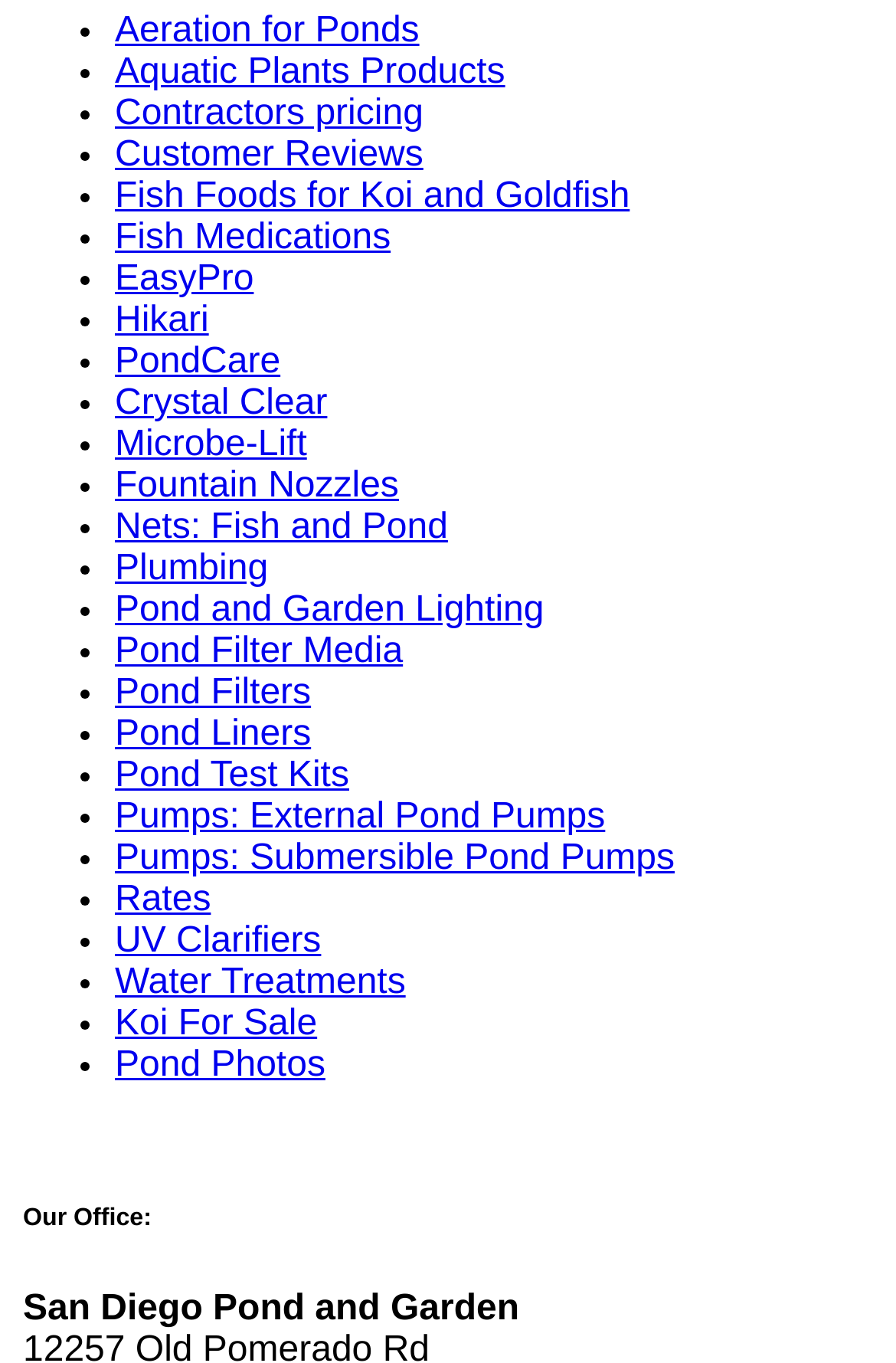Select the bounding box coordinates of the element I need to click to carry out the following instruction: "Explore Pond and Garden Lighting".

[0.128, 0.433, 0.607, 0.462]